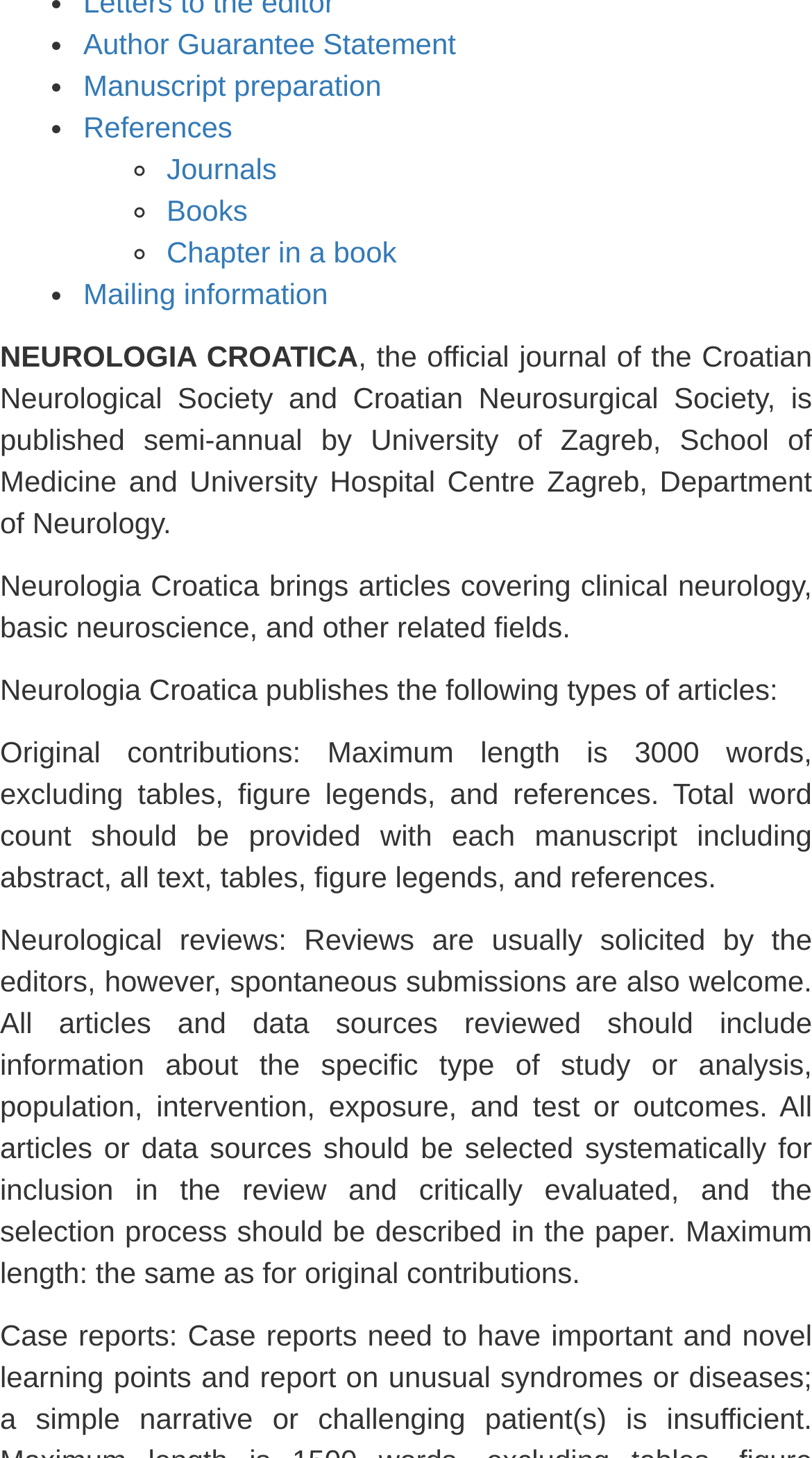Extract the bounding box coordinates of the UI element described by: "Chapter in a book". The coordinates should include four float numbers ranging from 0 to 1, e.g., [left, top, right, bottom].

[0.205, 0.161, 0.489, 0.184]